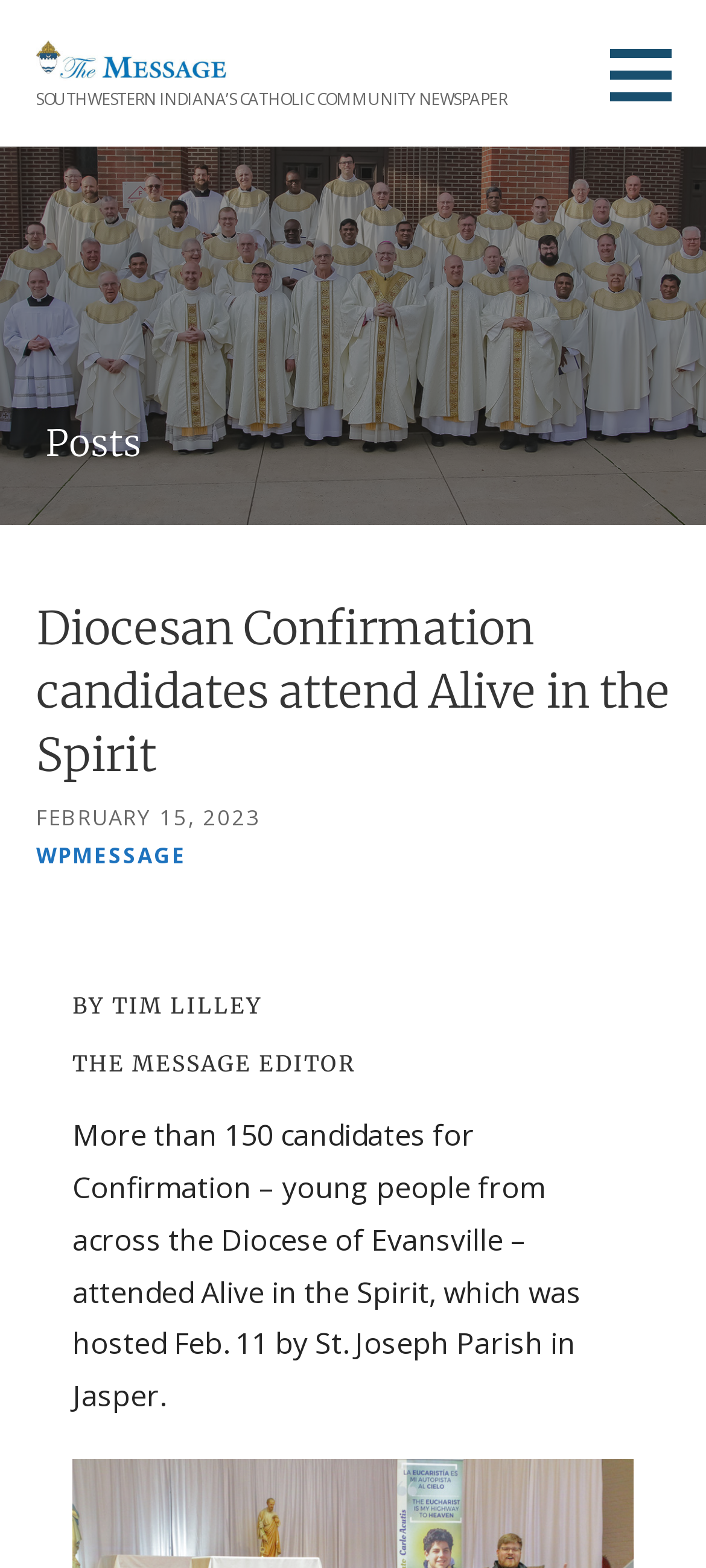Provide a thorough description of this webpage.

The webpage appears to be an article from a Catholic community newspaper. At the top, there is a link on the left side and a button on the right side. Below them, the title "SOUTHWESTERN INDIANA’S CATHOLIC COMMUNITY NEWSPAPER" is displayed prominently.

The main content of the article is divided into sections. The first section is headed by "Posts" and contains a subheading "Diocesan Confirmation candidates attend Alive in the Spirit". Below this subheading, the date "FEBRUARY 15, 2023" is displayed, followed by a link to "WPMESSAGE". The author's information, "BY TIM LILLEY THE MESSAGE EDITOR", is placed below.

The main article text is located below the author's information, which describes an event called "Alive in the Spirit" attended by over 150 young people from the Diocese of Evansville. The event was hosted by St. Joseph Parish in Jasper on February 11.